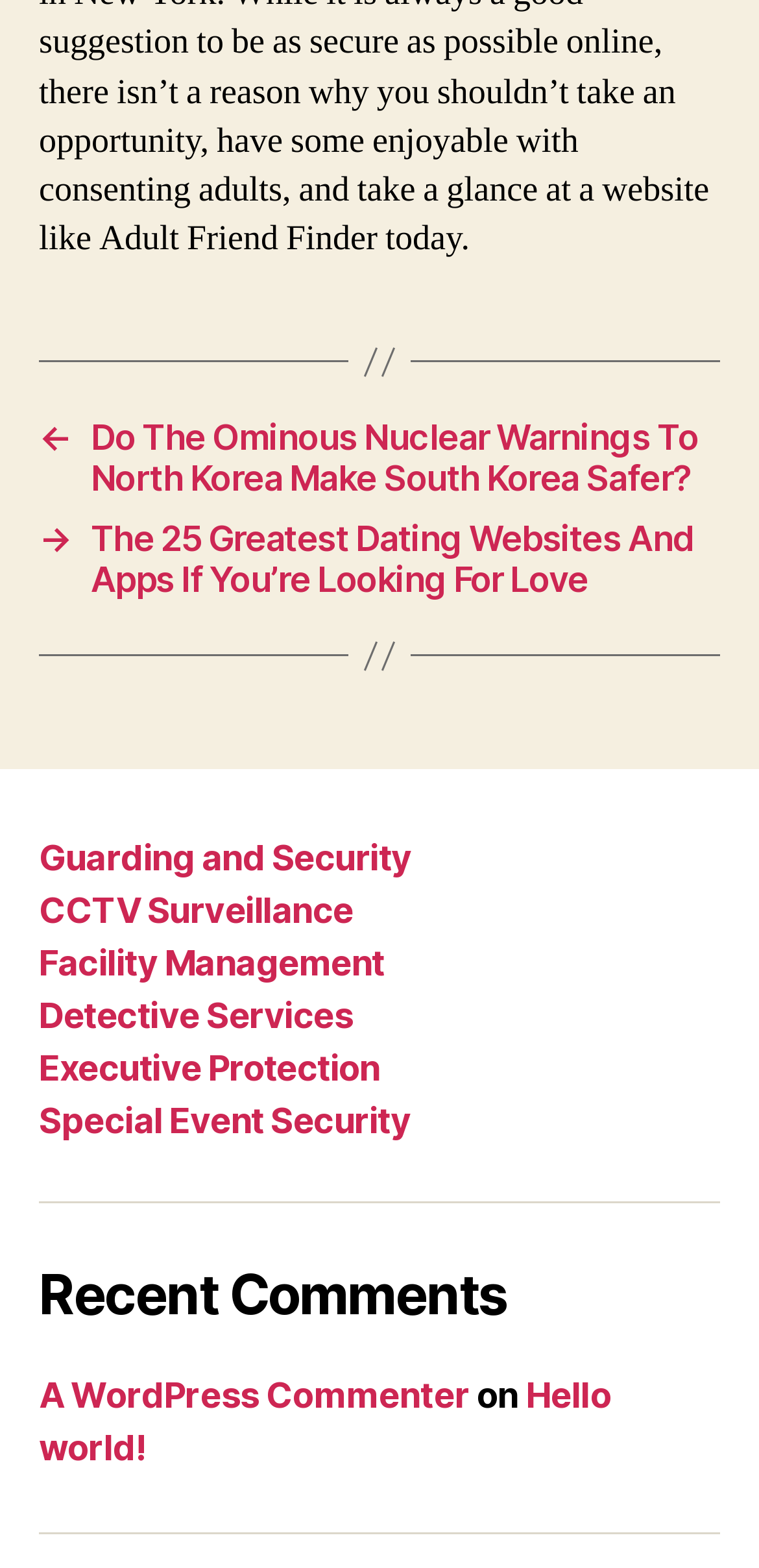Find the bounding box of the web element that fits this description: "CCTV Surveillance".

[0.051, 0.567, 0.465, 0.593]